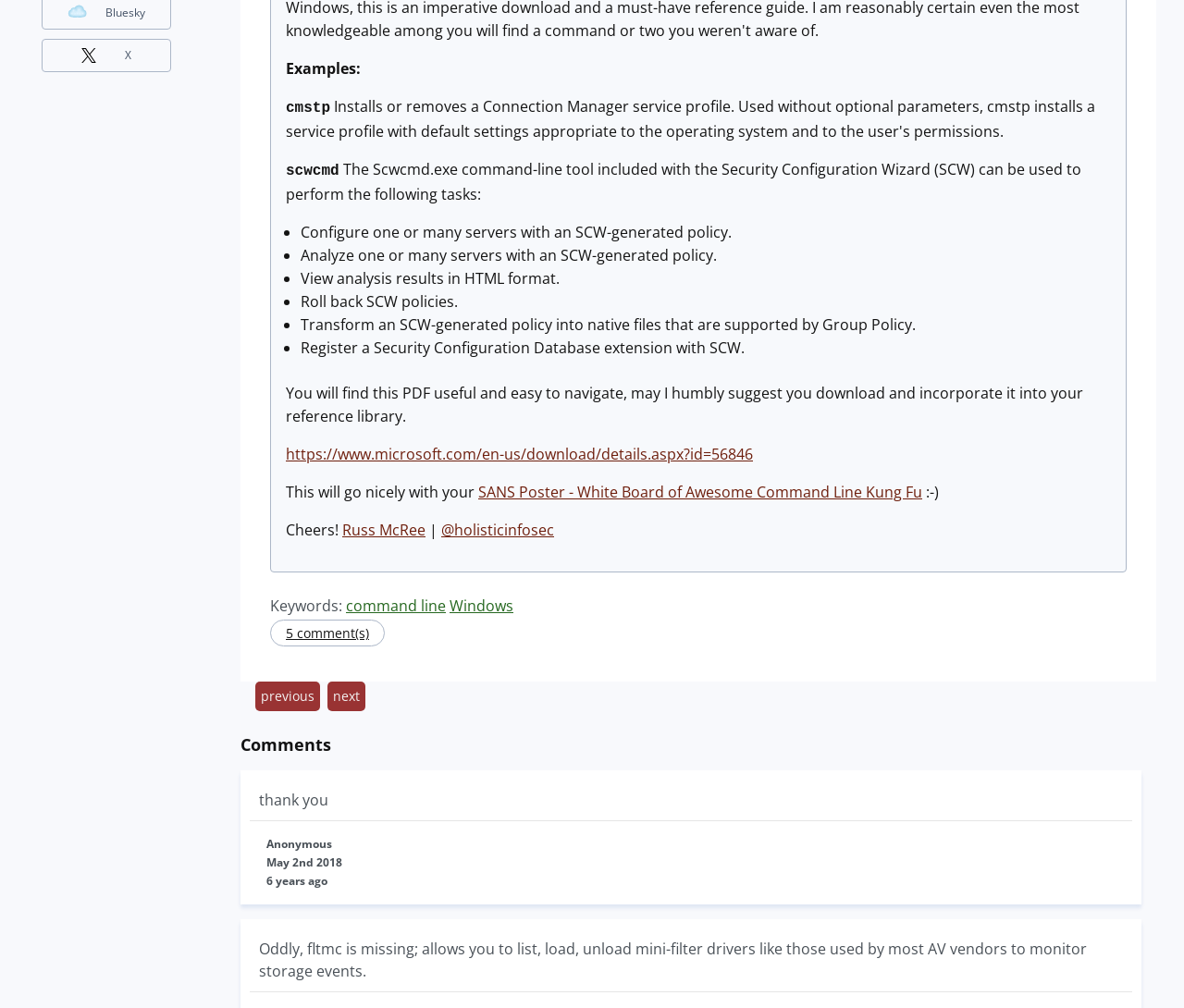Determine the bounding box coordinates (top-left x, top-left y, bottom-right x, bottom-right y) of the UI element described in the following text: next

[0.277, 0.676, 0.309, 0.705]